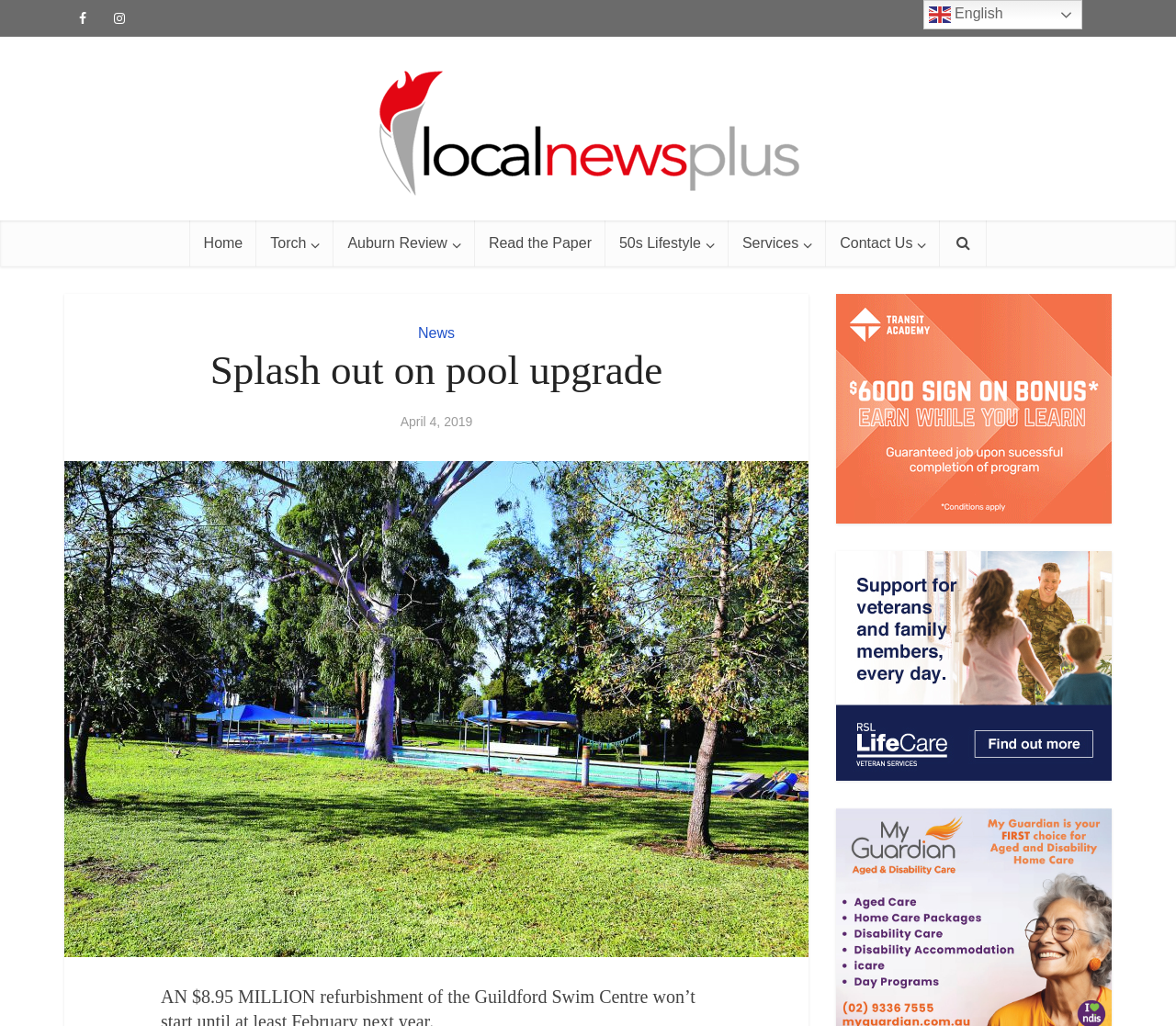Determine the bounding box coordinates of the clickable element to complete this instruction: "Switch to English". Provide the coordinates in the format of four float numbers between 0 and 1, [left, top, right, bottom].

[0.785, 0.0, 0.92, 0.029]